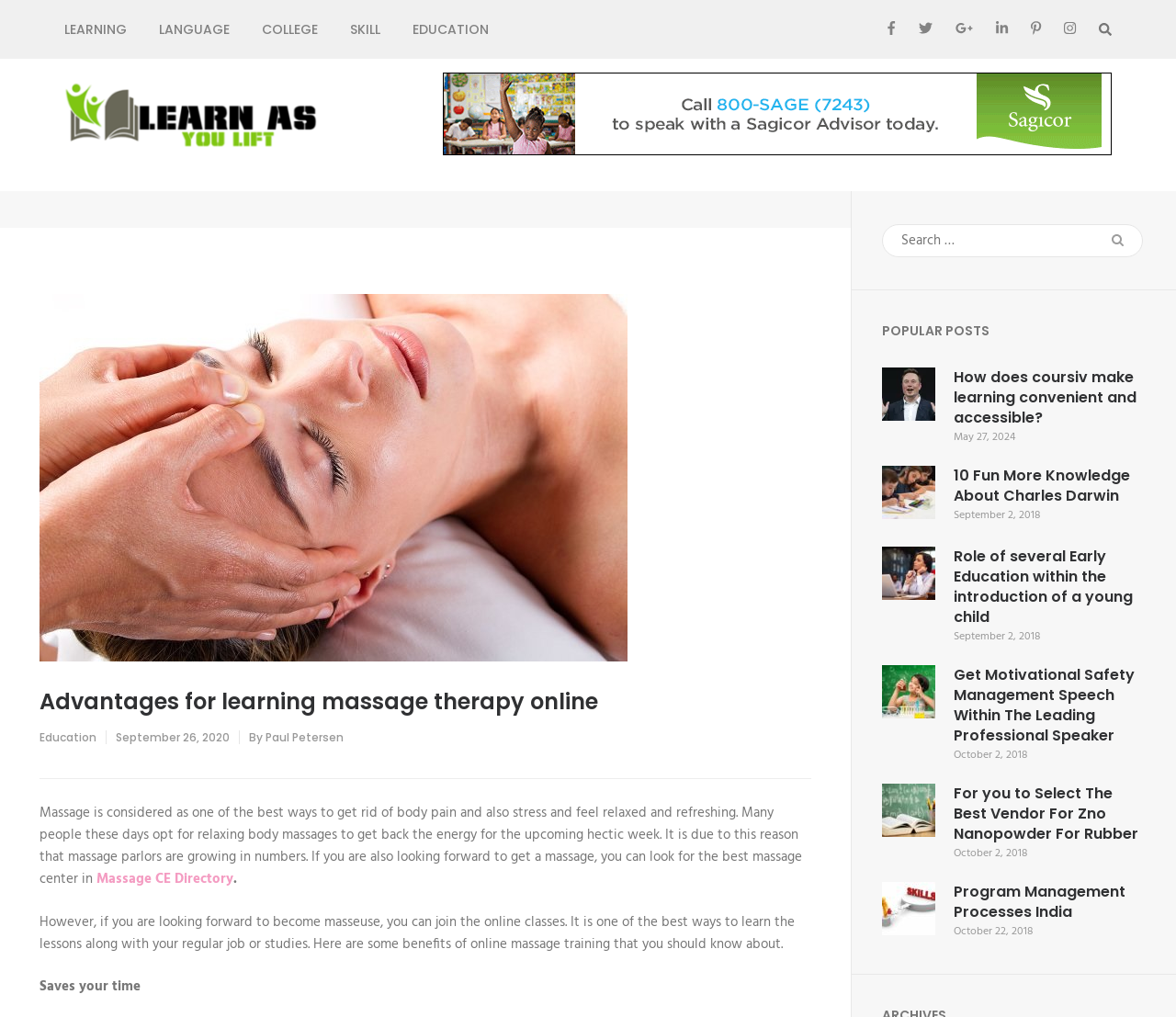Locate and generate the text content of the webpage's heading.

Advantages for learning massage therapy online